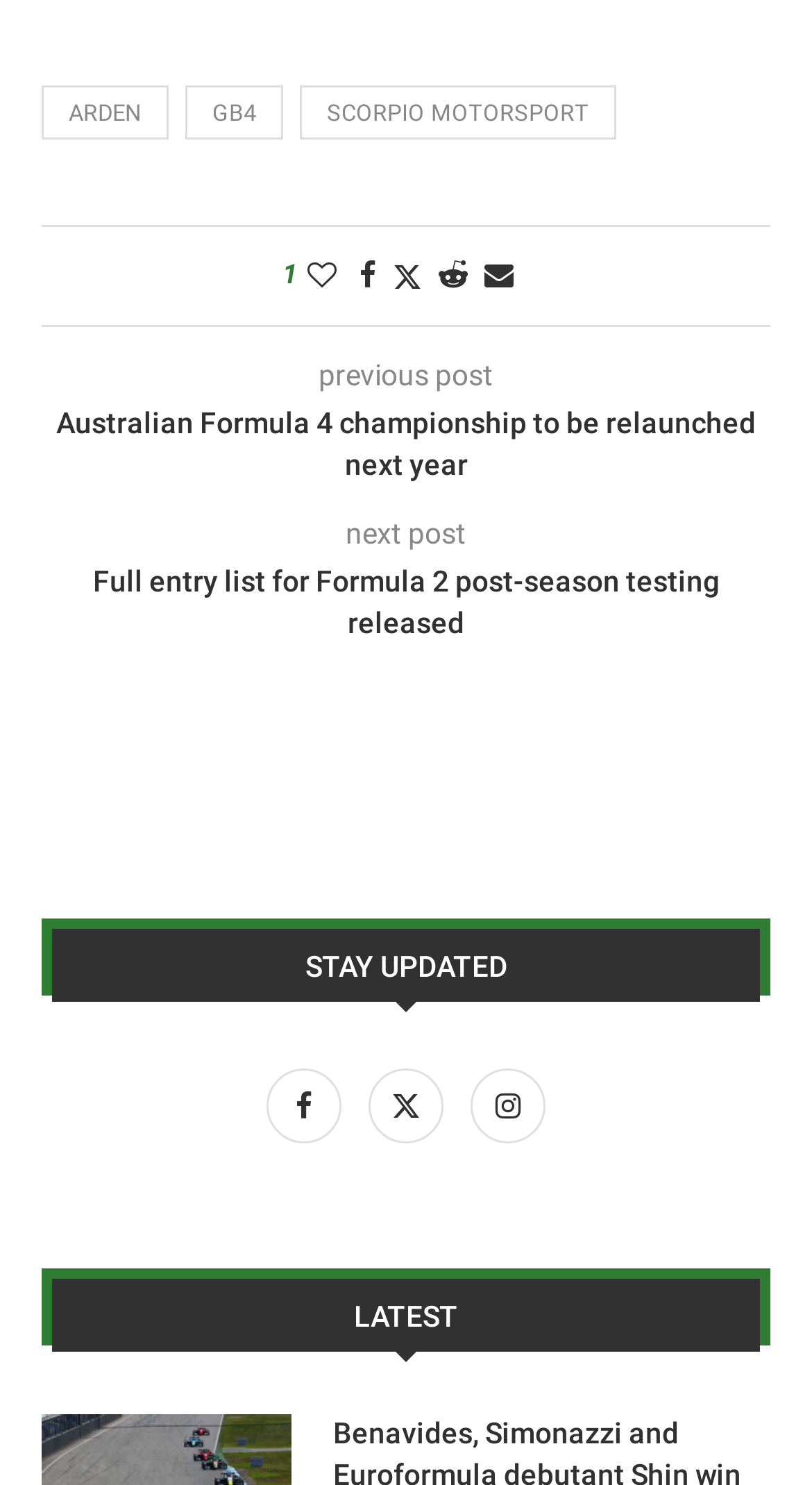What is the label of the button to share on Facebook?
Answer the question with a detailed and thorough explanation.

I looked at the sharing options available on the webpage and found the label of the button to share on Facebook, which is 'Share on Facebook'.